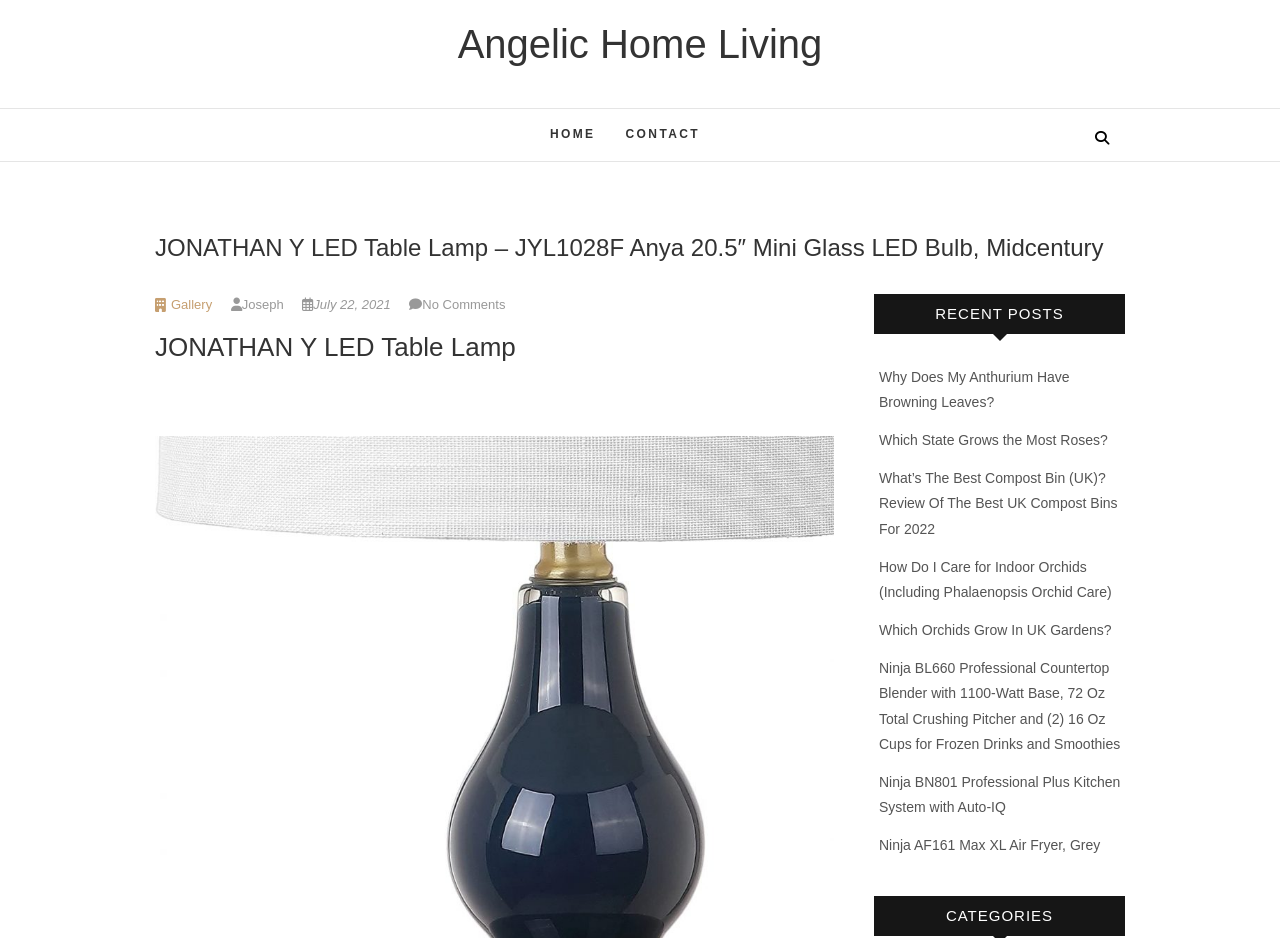Please locate the bounding box coordinates of the element that needs to be clicked to achieve the following instruction: "read recent post about anthurium". The coordinates should be four float numbers between 0 and 1, i.e., [left, top, right, bottom].

[0.687, 0.393, 0.836, 0.437]